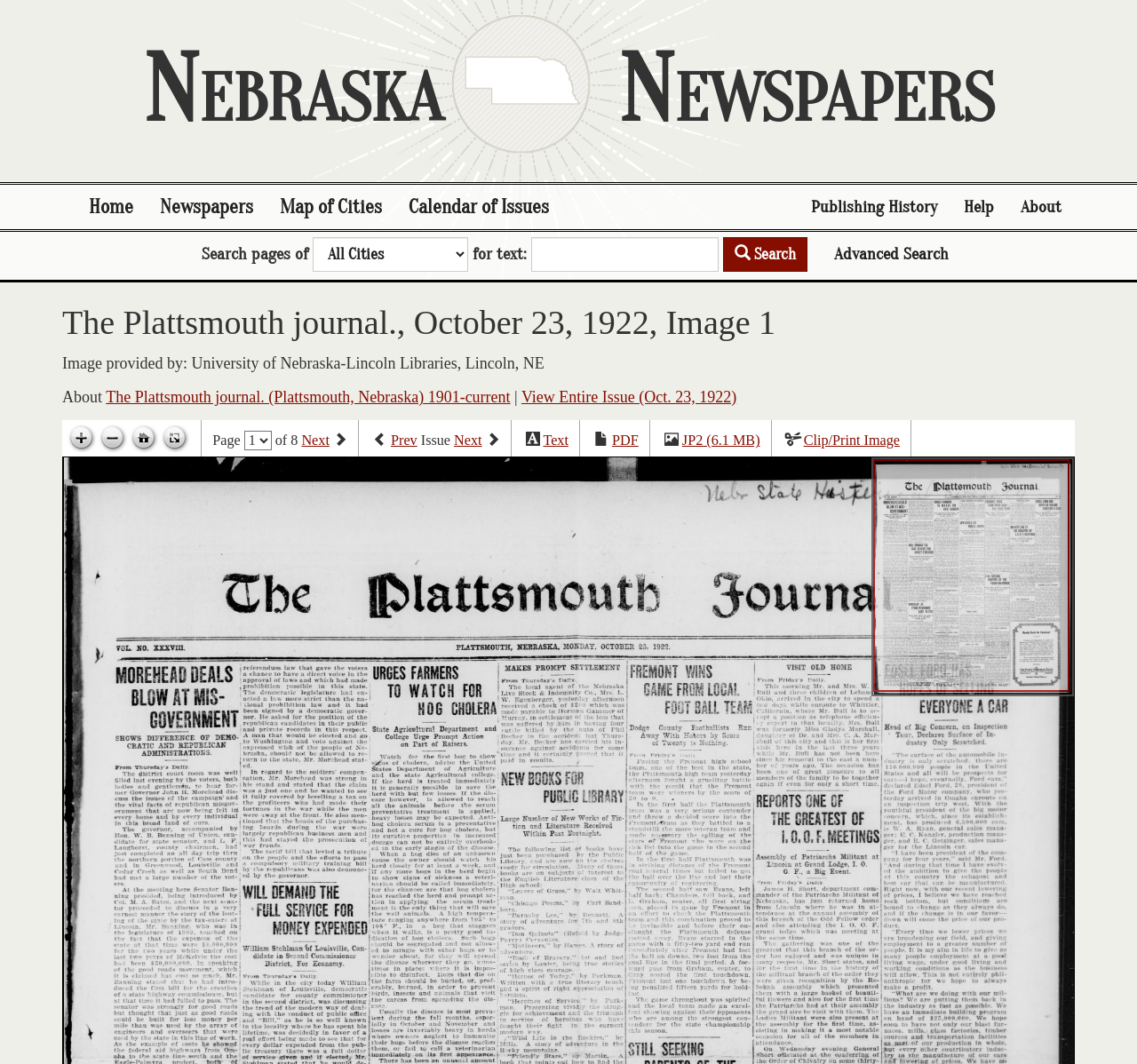Determine the bounding box coordinates of the region I should click to achieve the following instruction: "Search for text". Ensure the bounding box coordinates are four float numbers between 0 and 1, i.e., [left, top, right, bottom].

[0.467, 0.223, 0.632, 0.255]